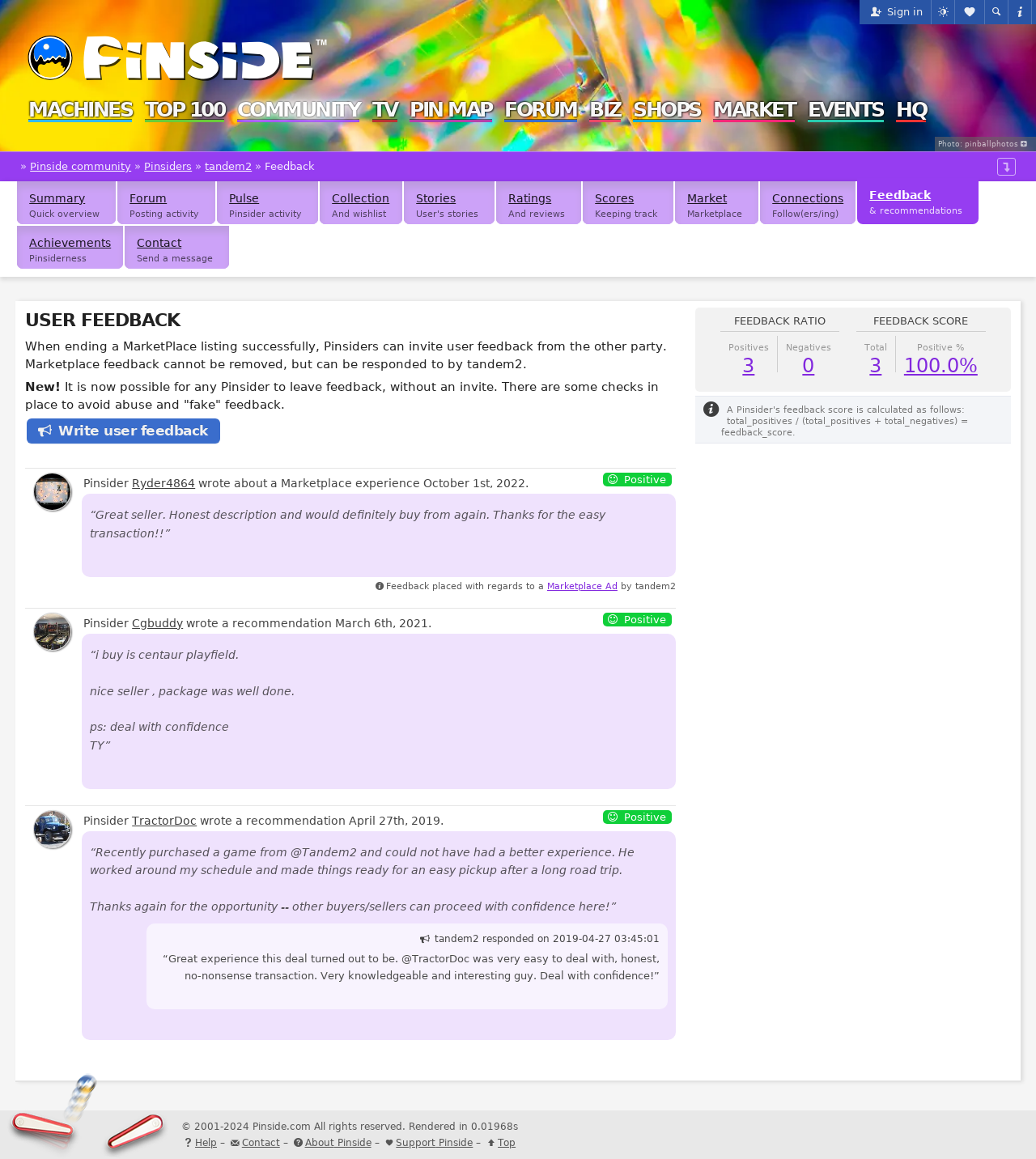Using the information in the image, give a detailed answer to the following question: How many links are in the top navigation bar?

I counted the number of link elements in the top navigation bar and found 5 links with the texts 'Sign in', '', '', '', and ''.